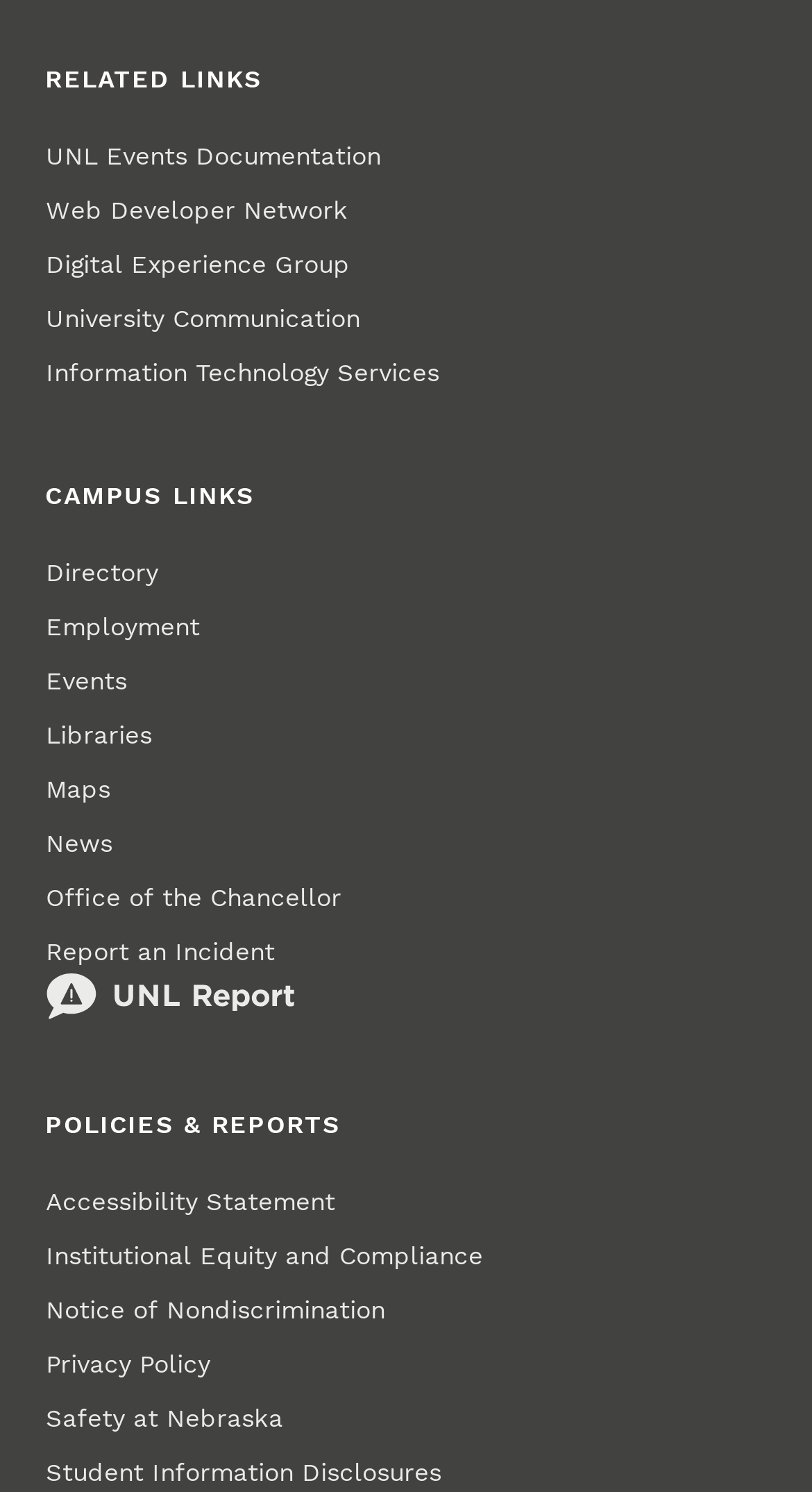How many links are under RELATED LINKS?
Kindly offer a detailed explanation using the data available in the image.

I counted the number of links under the 'RELATED LINKS' heading, which are 'UNL Events Documentation', 'Web Developer Network', 'Digital Experience Group', 'University Communication', and 'Information Technology Services'.